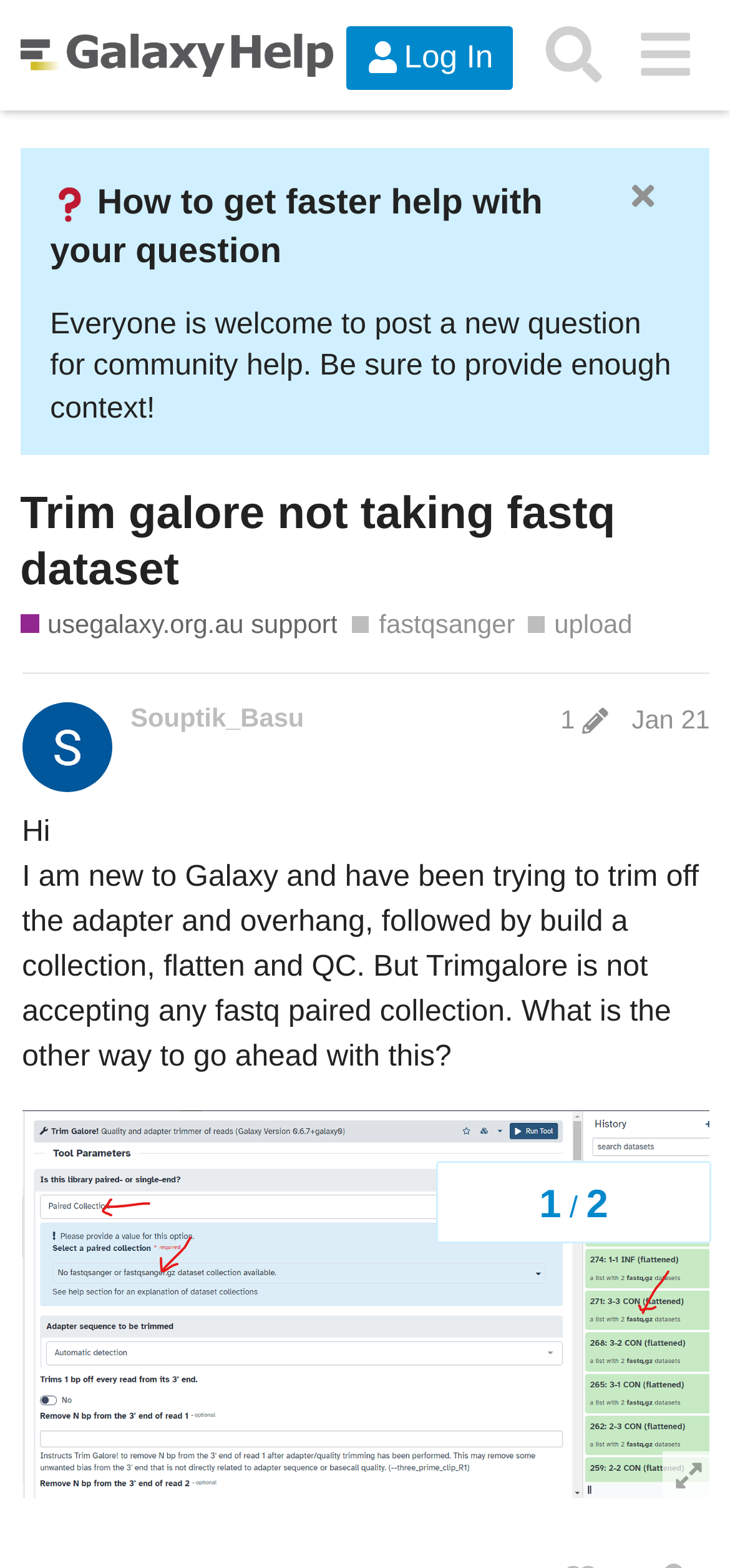Please locate the bounding box coordinates for the element that should be clicked to achieve the following instruction: "View the FAQ on sharing your history". Ensure the coordinates are given as four float numbers between 0 and 1, i.e., [left, top, right, bottom].

[0.244, 0.296, 0.721, 0.317]